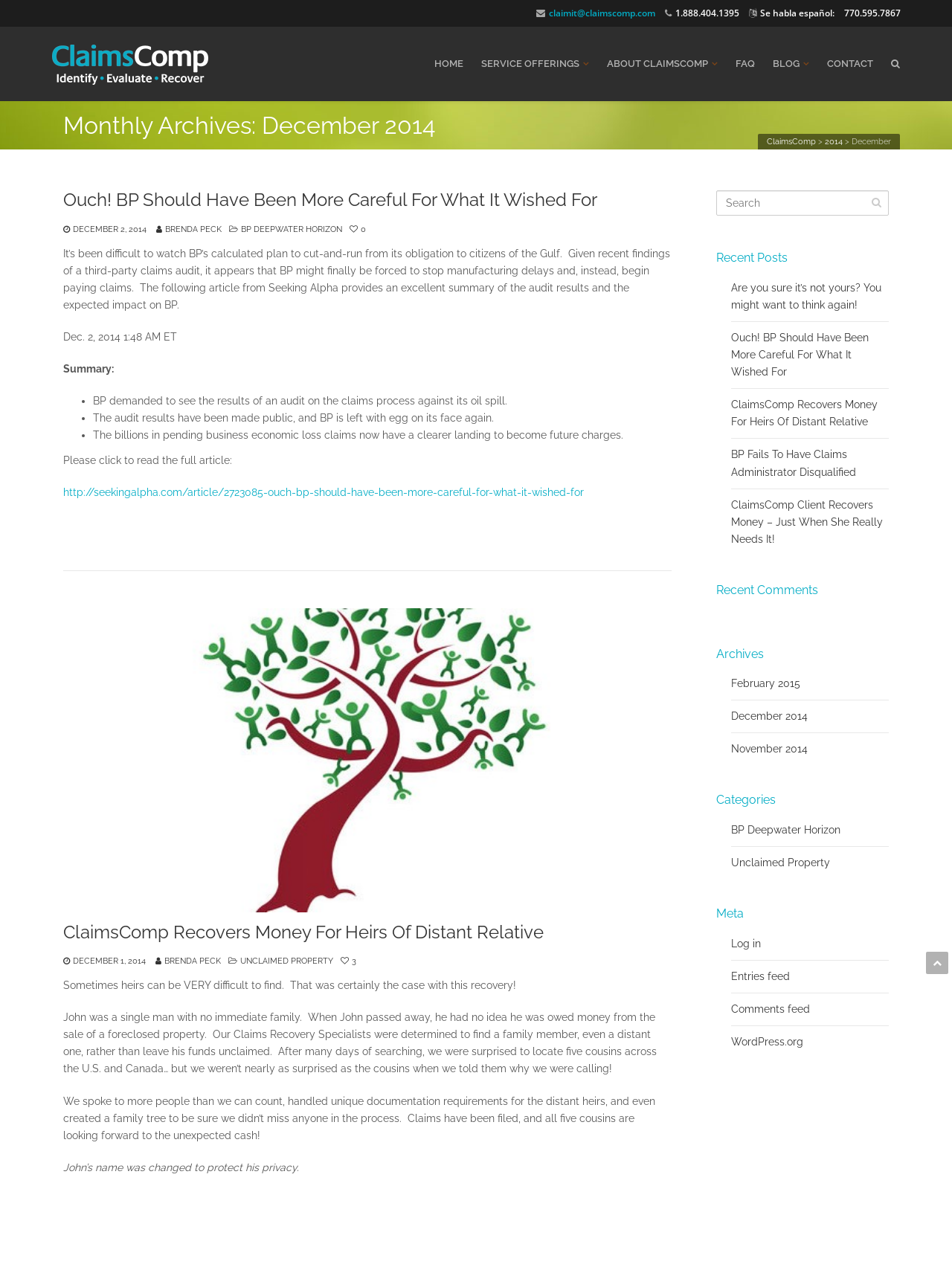What is the phone number to contact ClaimsComp?
Based on the screenshot, provide a one-word or short-phrase response.

1.888.404.1395